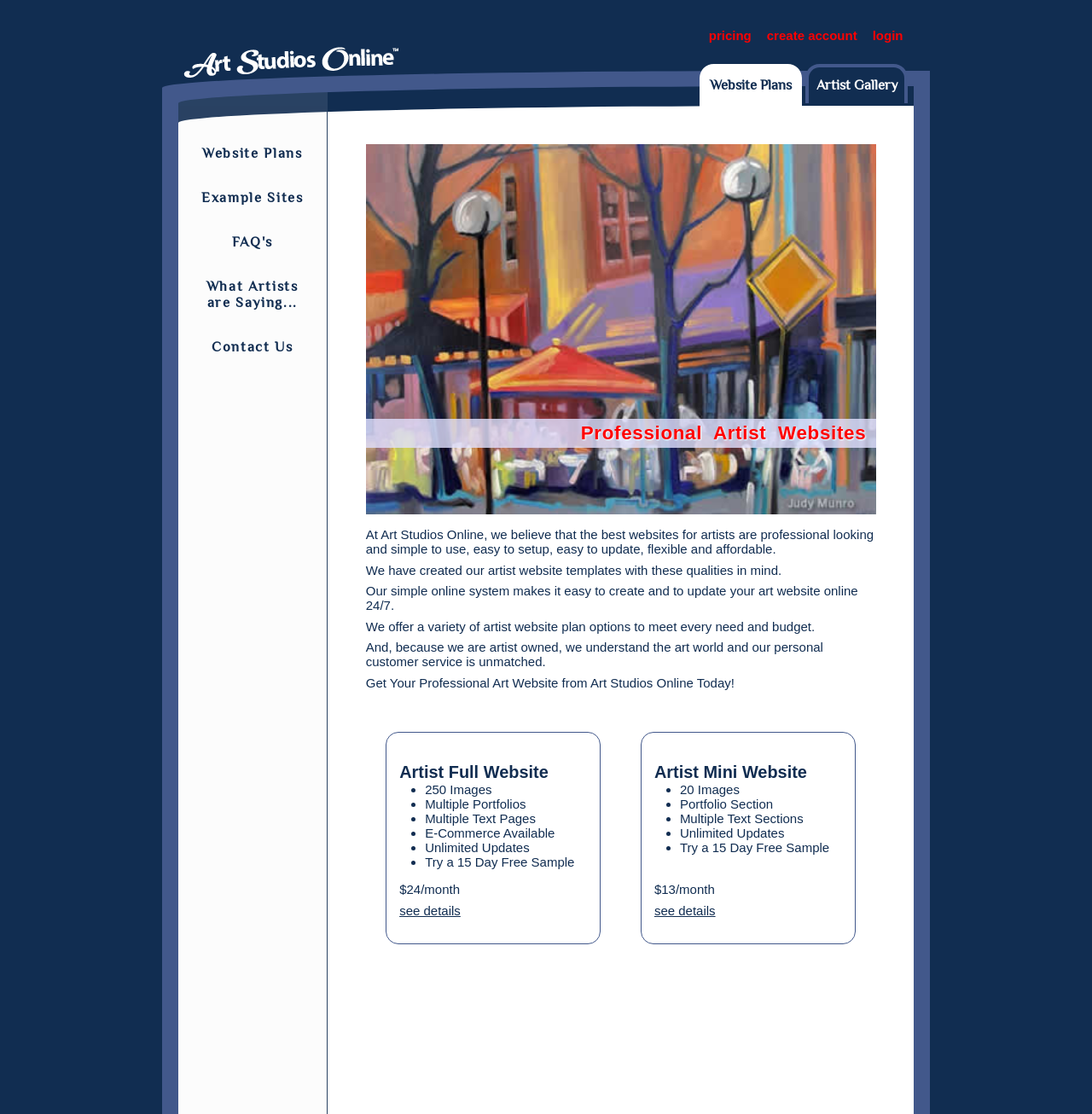Please locate the clickable area by providing the bounding box coordinates to follow this instruction: "Explore example sites".

[0.163, 0.17, 0.299, 0.185]